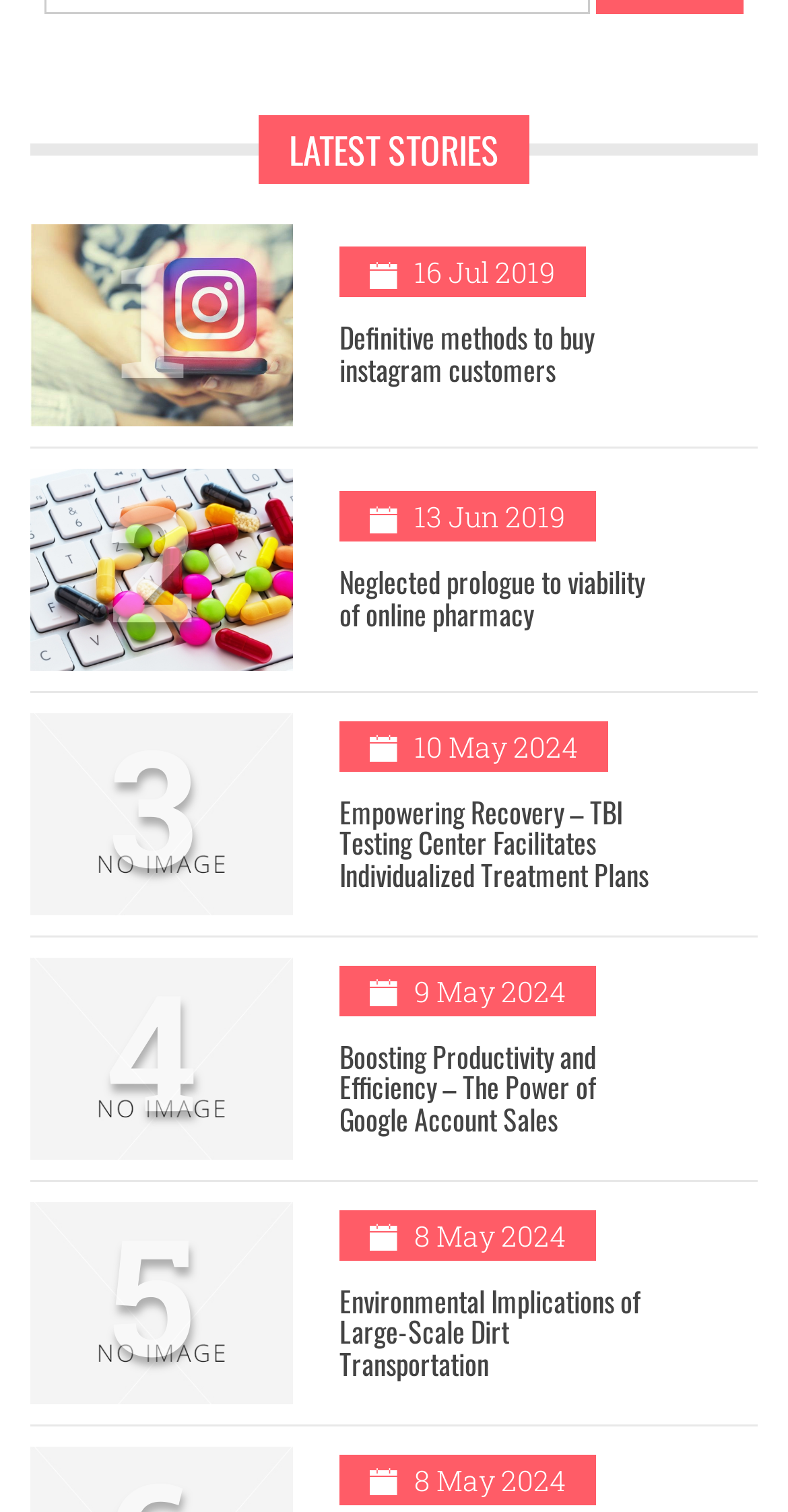Find the bounding box coordinates of the clickable element required to execute the following instruction: "View the article about buying Instagram customers". Provide the coordinates as four float numbers between 0 and 1, i.e., [left, top, right, bottom].

[0.431, 0.209, 0.754, 0.258]